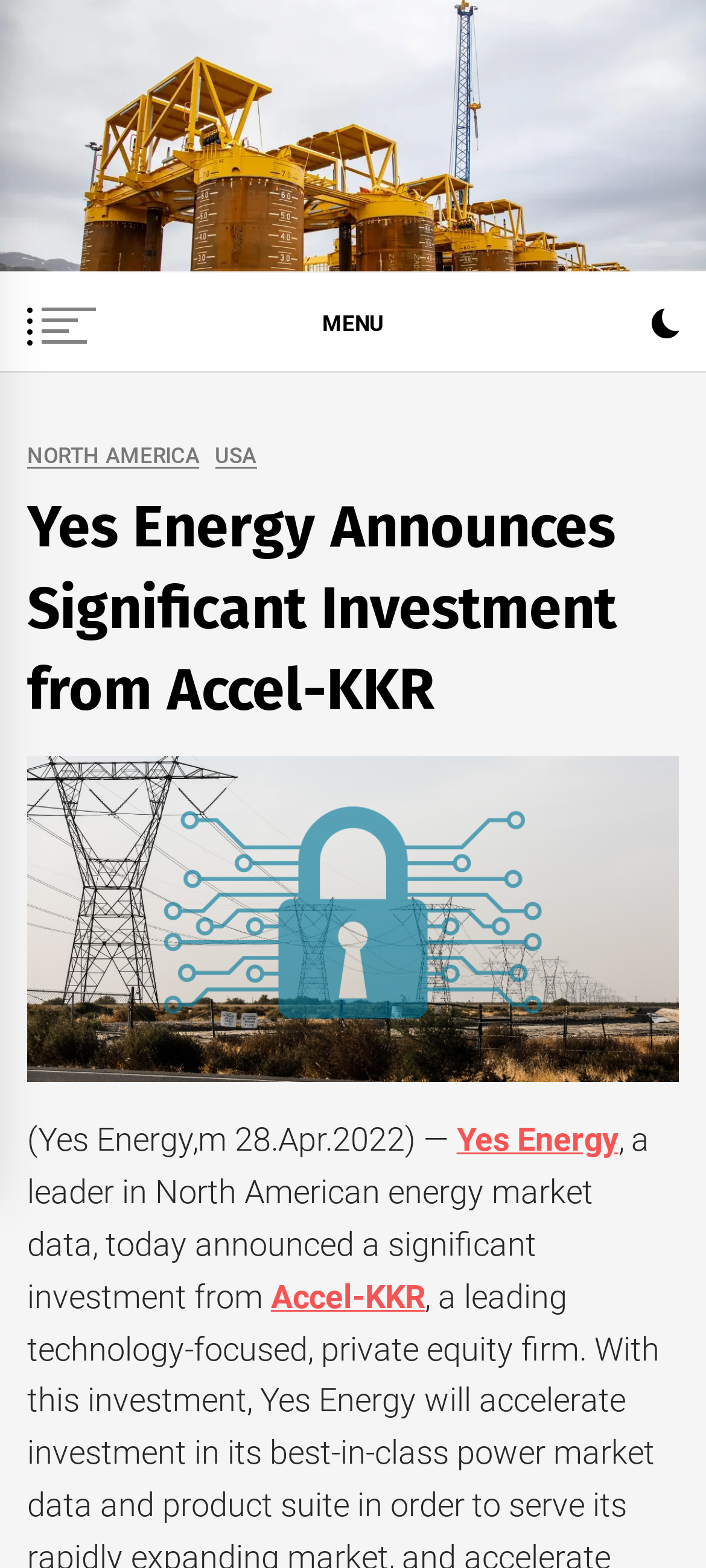What is the name of the company that announced a significant investment?
Provide a detailed answer to the question using information from the image.

The answer can be found in the heading 'Yes Energy Announces Significant Investment from Accel-KKR' where it is mentioned that 'Yes Energy, a leader in North American energy market data, today announced a significant investment from Accel-KKR'.